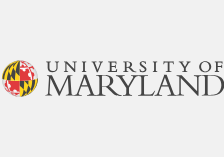What are the colors of the Maryland flag?
Please answer the question with a detailed and comprehensive explanation.

The caption describes the Maryland flag as having distinctive red, black, gold, and white colors, which are incorporated into the circular emblem in the university's logo.